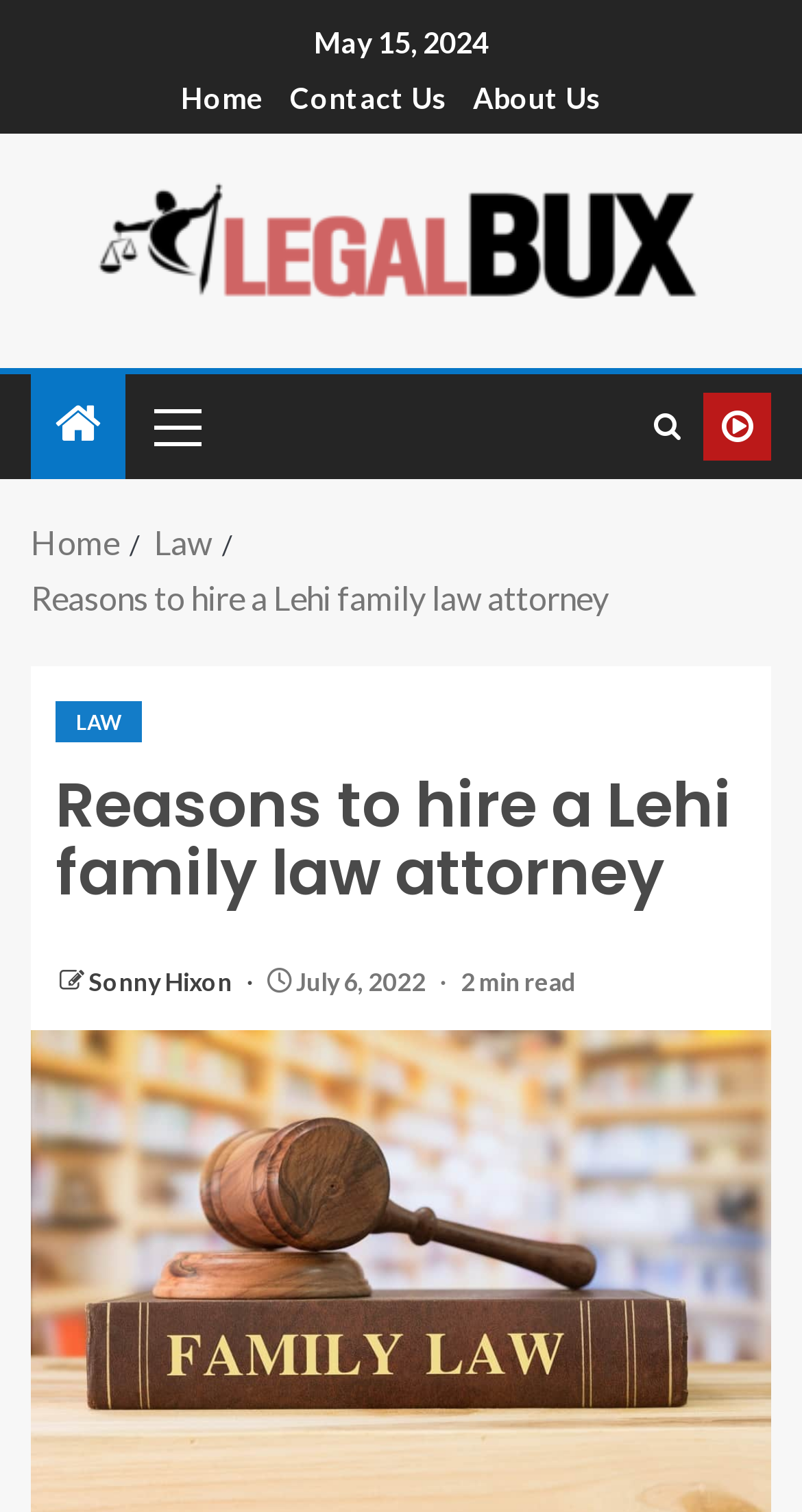Determine the main heading text of the webpage.

Reasons to hire a Lehi family law attorney